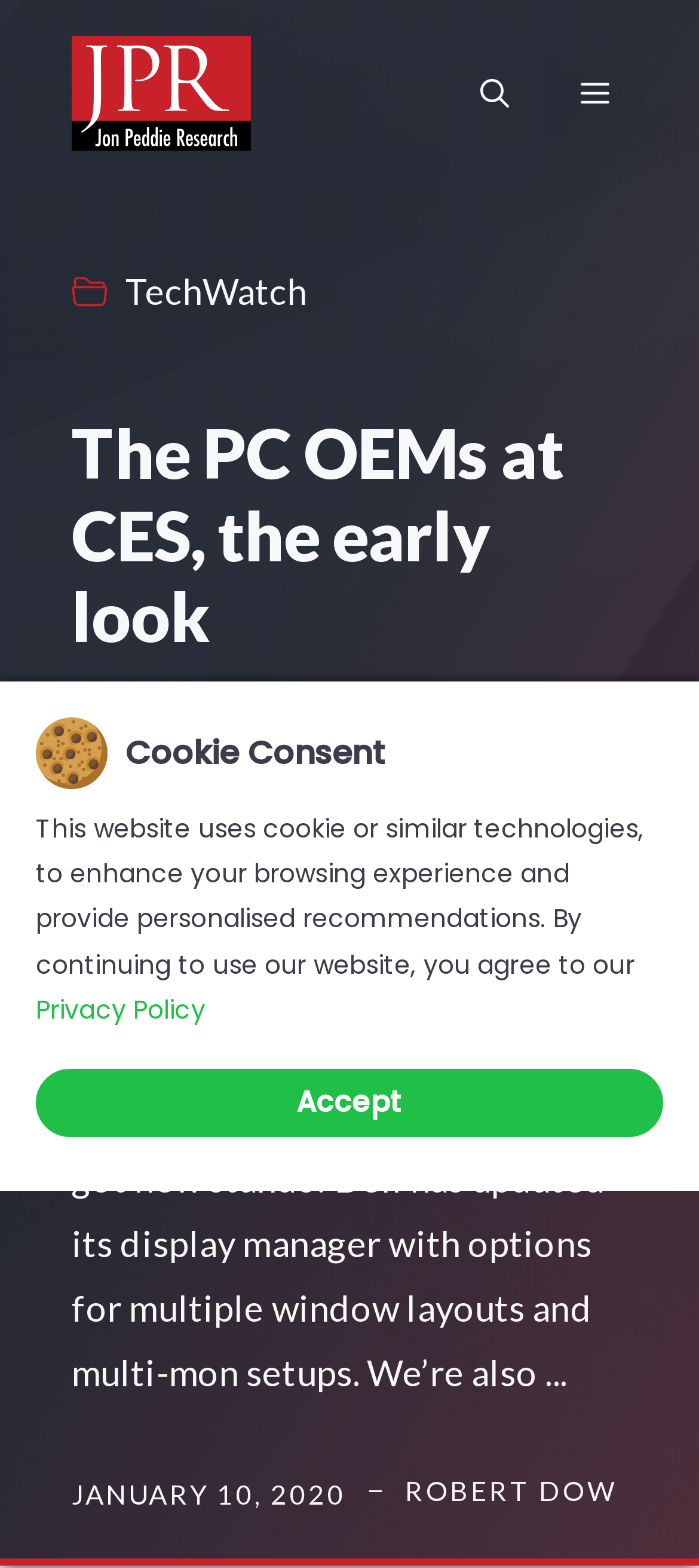Based on the element description aria-label="Open Search Bar", identify the bounding box coordinates for the UI element. The coordinates should be in the format (top-left x, top-left y, bottom-right x, bottom-right y) and within the 0 to 1 range.

[0.636, 0.031, 0.779, 0.088]